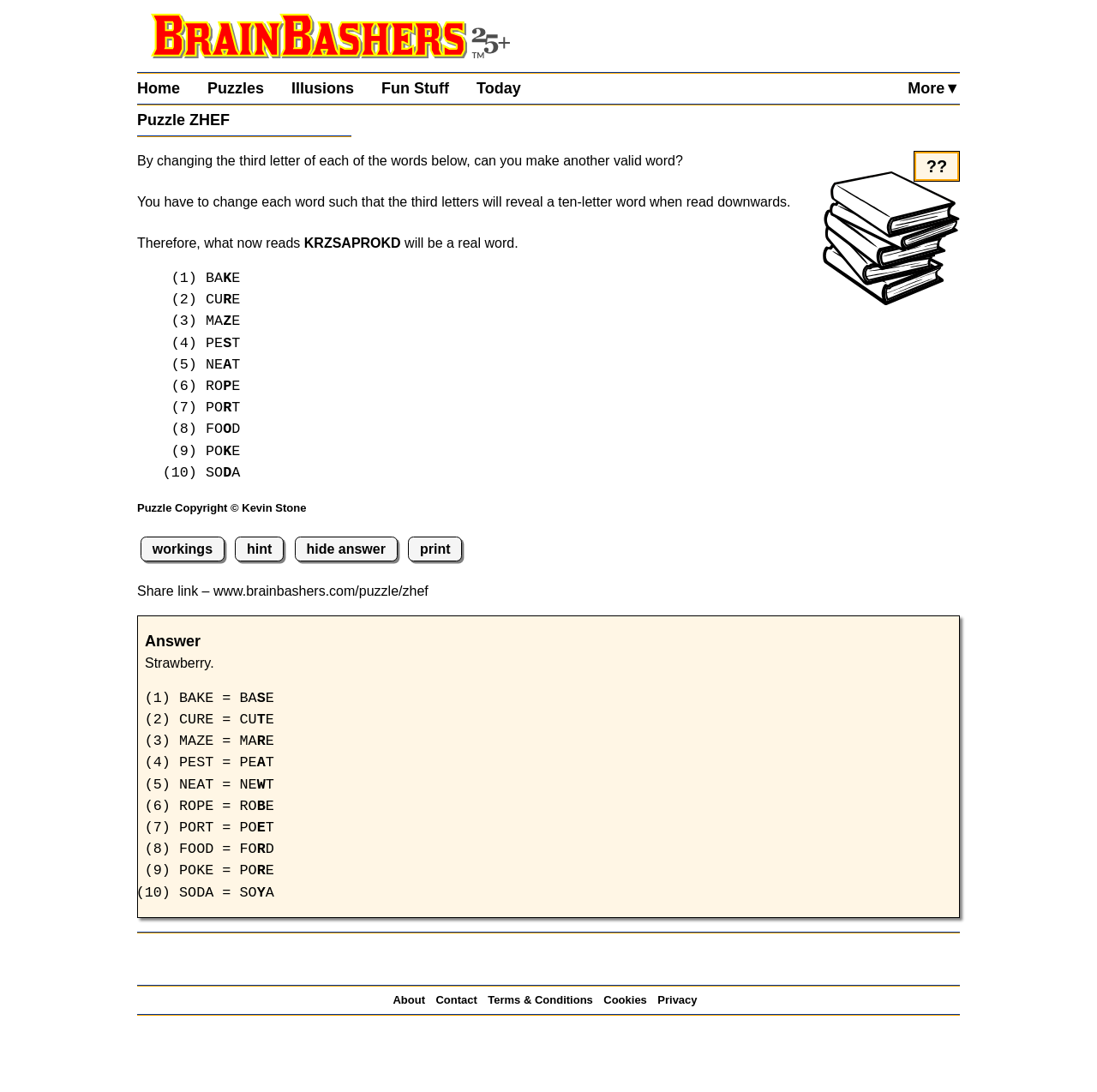Please identify the coordinates of the bounding box that should be clicked to fulfill this instruction: "Click on the 'Puzzles' link".

[0.189, 0.068, 0.266, 0.095]